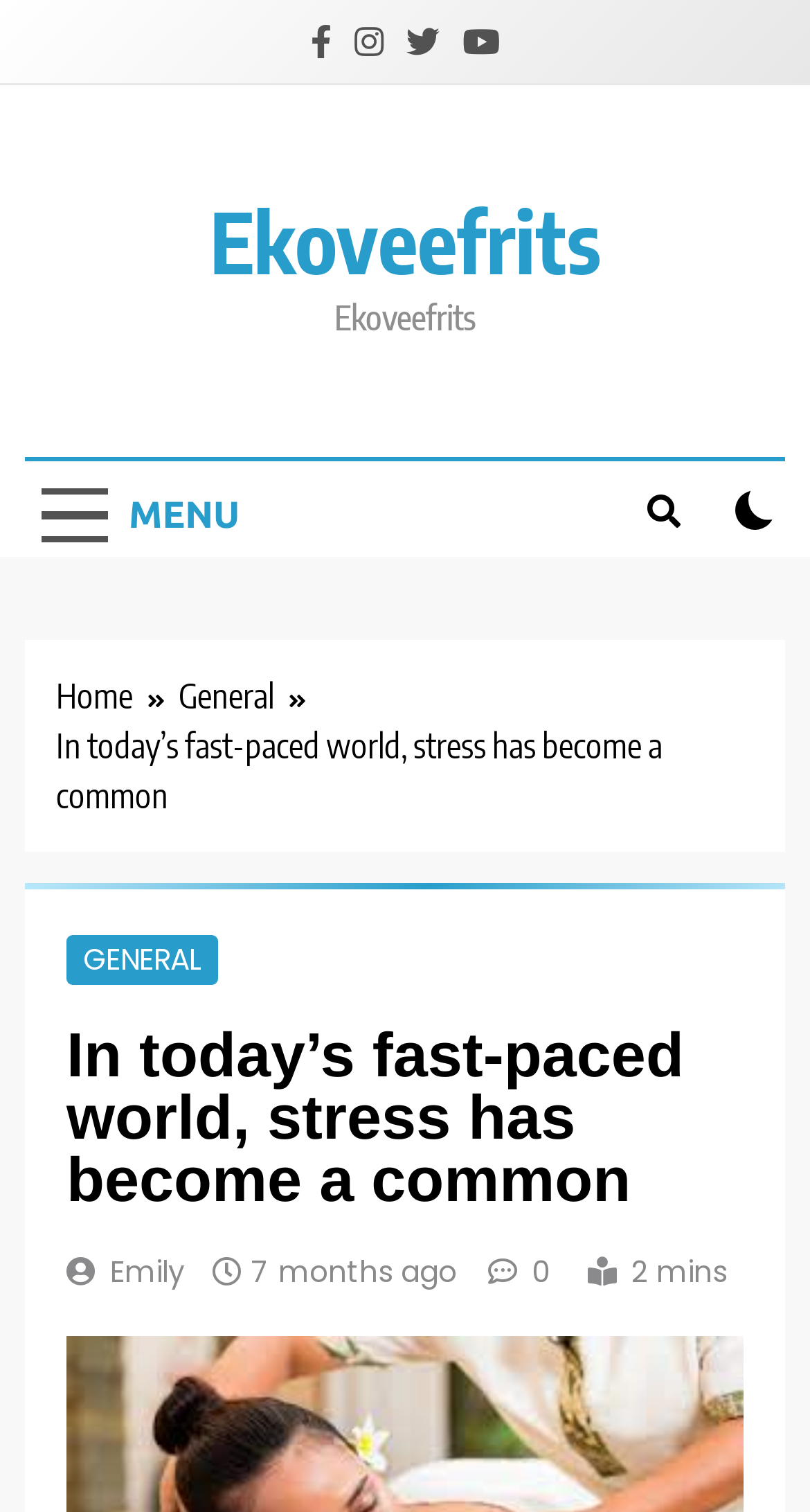What is the current state of the menu button?
Refer to the screenshot and respond with a concise word or phrase.

Not expanded